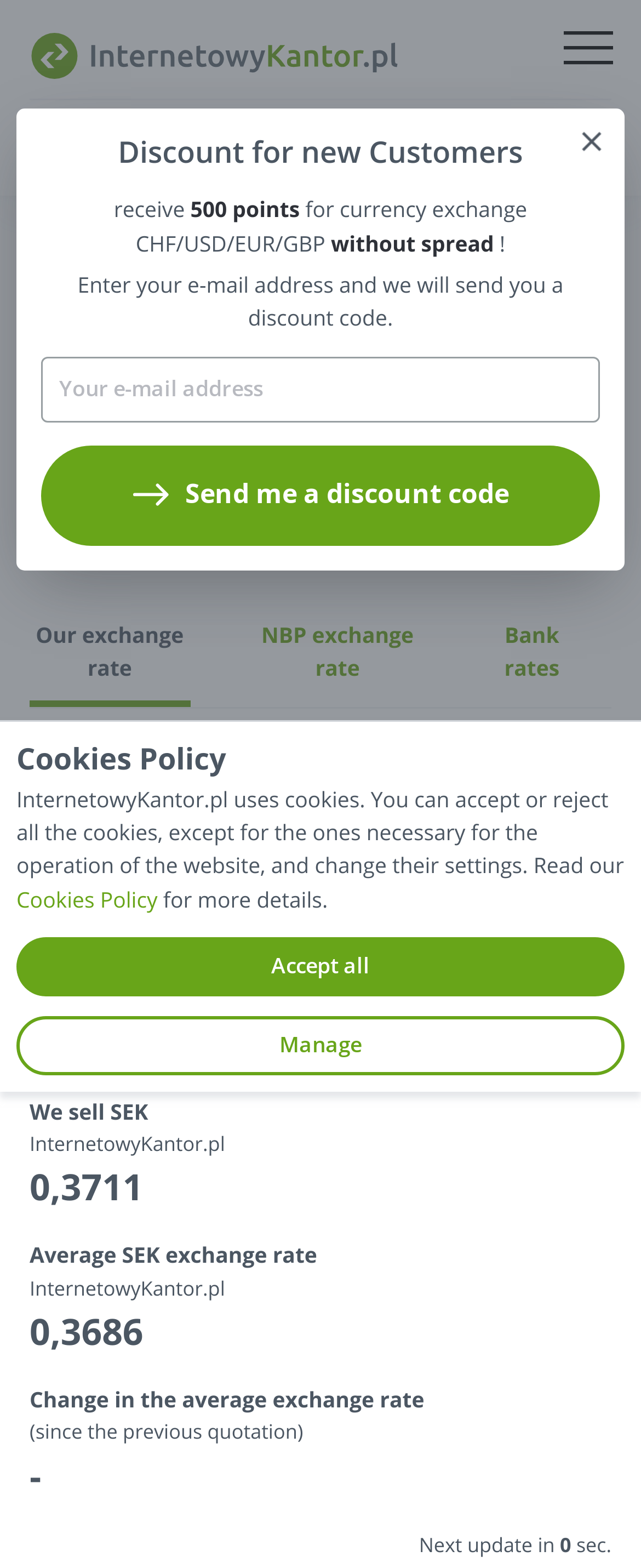Find and indicate the bounding box coordinates of the region you should select to follow the given instruction: "Open menu".

[0.836, 0.0, 1.0, 0.065]